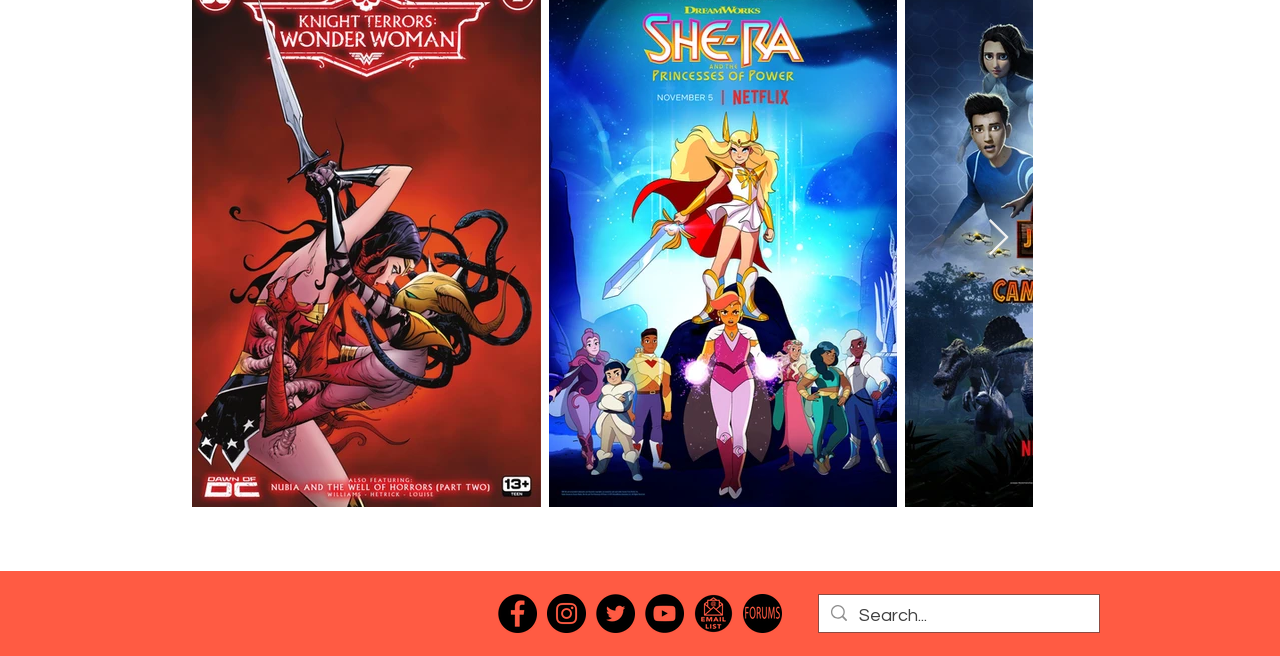Look at the image and give a detailed response to the following question: How many buttons are there on the page?

I counted the number of buttons on the page, which includes the 'Next Item' button and the 'email list' button, so there are 2 buttons.